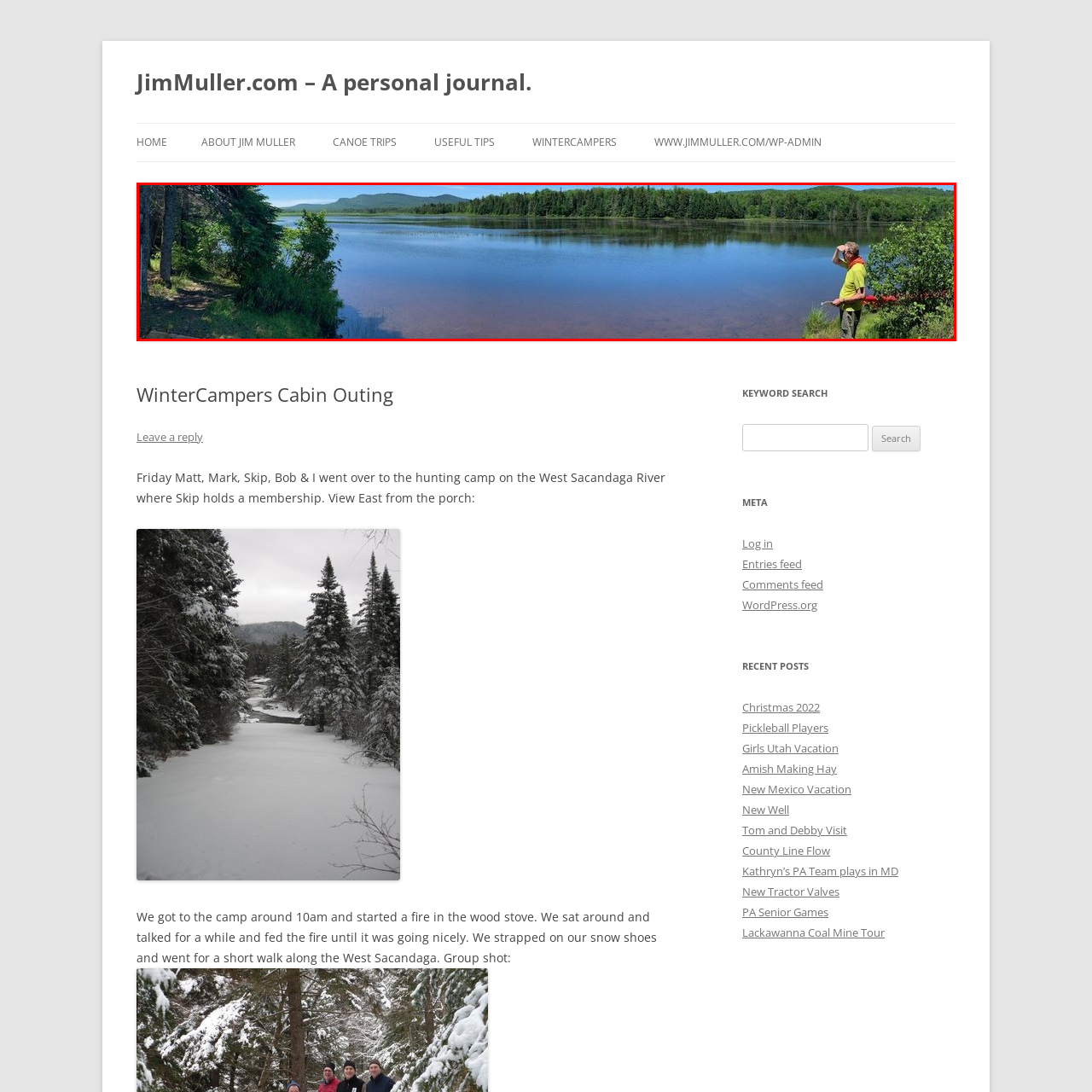Provide a thorough description of the image enclosed within the red border.

A panoramic view of a serene lake surrounded by lush green forests and distant mountains captures a moment of tranquility. The blue waters reflect the clear sky, and a figure stands at the waterfront, gazing thoughtfully into the distance. Dressed in a bright yellow shirt and sporting a hat, the individual appears to be taking in the natural beauty of the landscape, perhaps contemplating the day's adventures. This image evokes a sense of outdoor exploration and appreciation for the peacefulness of nature, reminiscent of a winter outing shared among friends, as suggested in the accompanying narrative of a cabin trip to the West Sacandaga River.